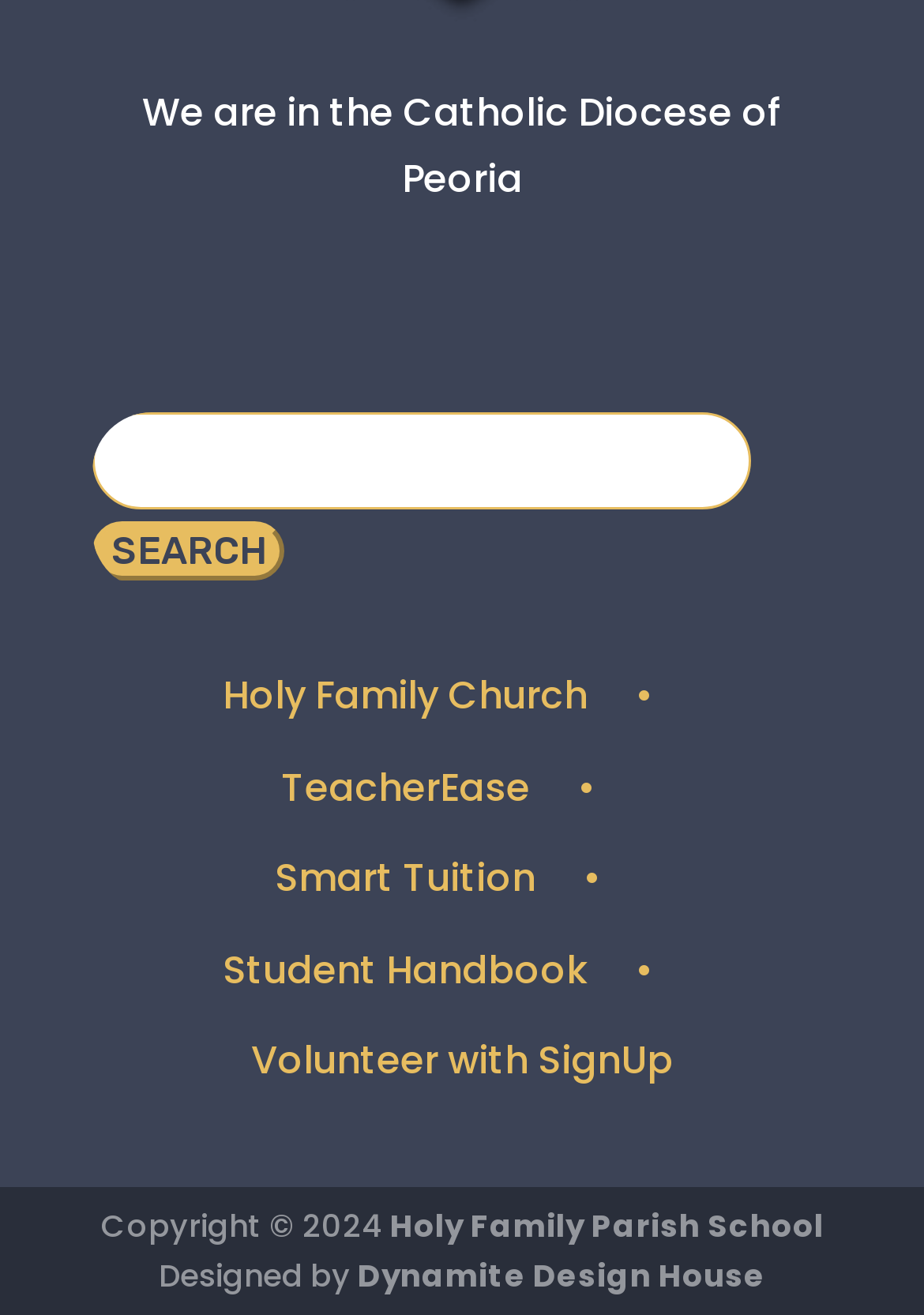What is the name of the parish school?
Please use the visual content to give a single word or phrase answer.

Holy Family Parish School